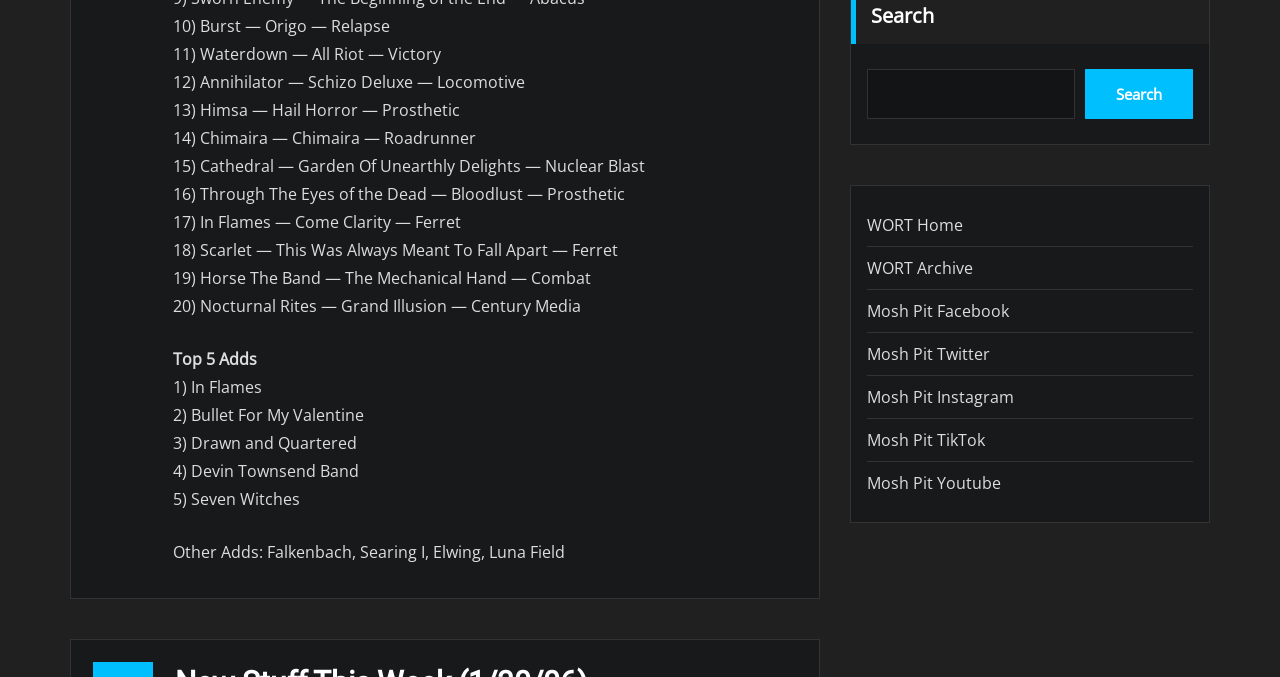Using the provided element description: "WORT Archive", determine the bounding box coordinates of the corresponding UI element in the screenshot.

[0.677, 0.38, 0.76, 0.413]